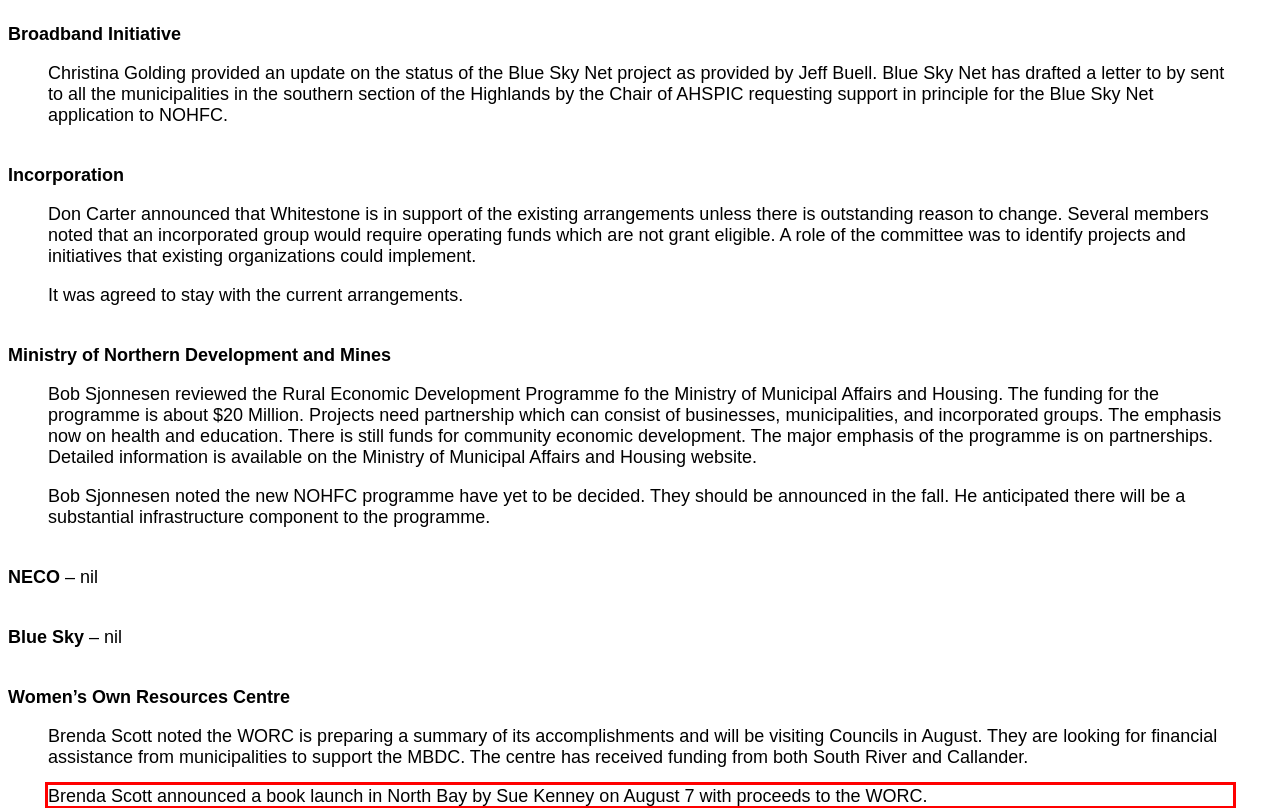Observe the screenshot of the webpage, locate the red bounding box, and extract the text content within it.

Brenda Scott announced a book launch in North Bay by Sue Kenney on August 7 with proceeds to the WORC.